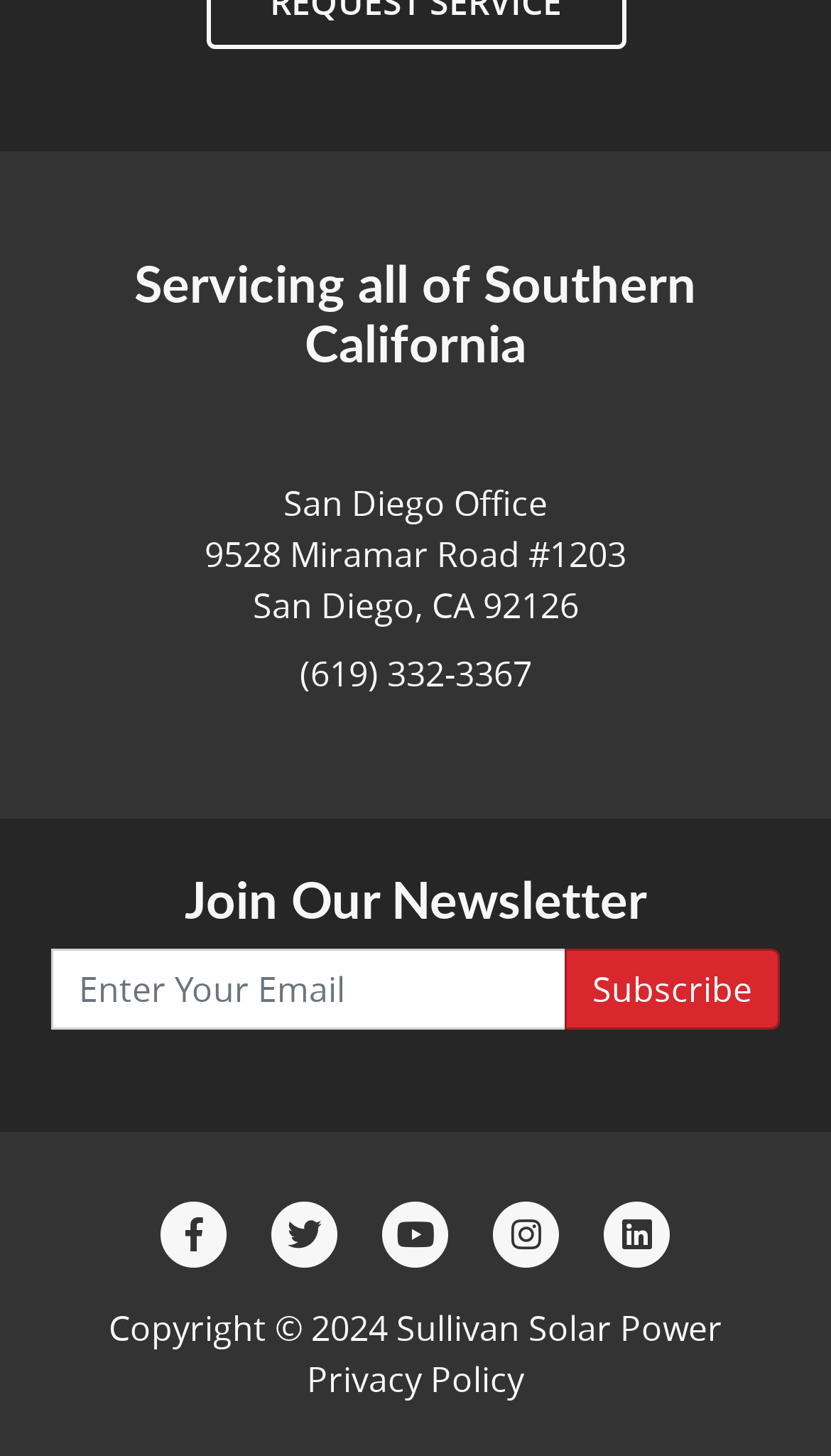Can you provide the bounding box coordinates for the element that should be clicked to implement the instruction: "Visit Facebook page"?

[0.172, 0.829, 0.305, 0.861]